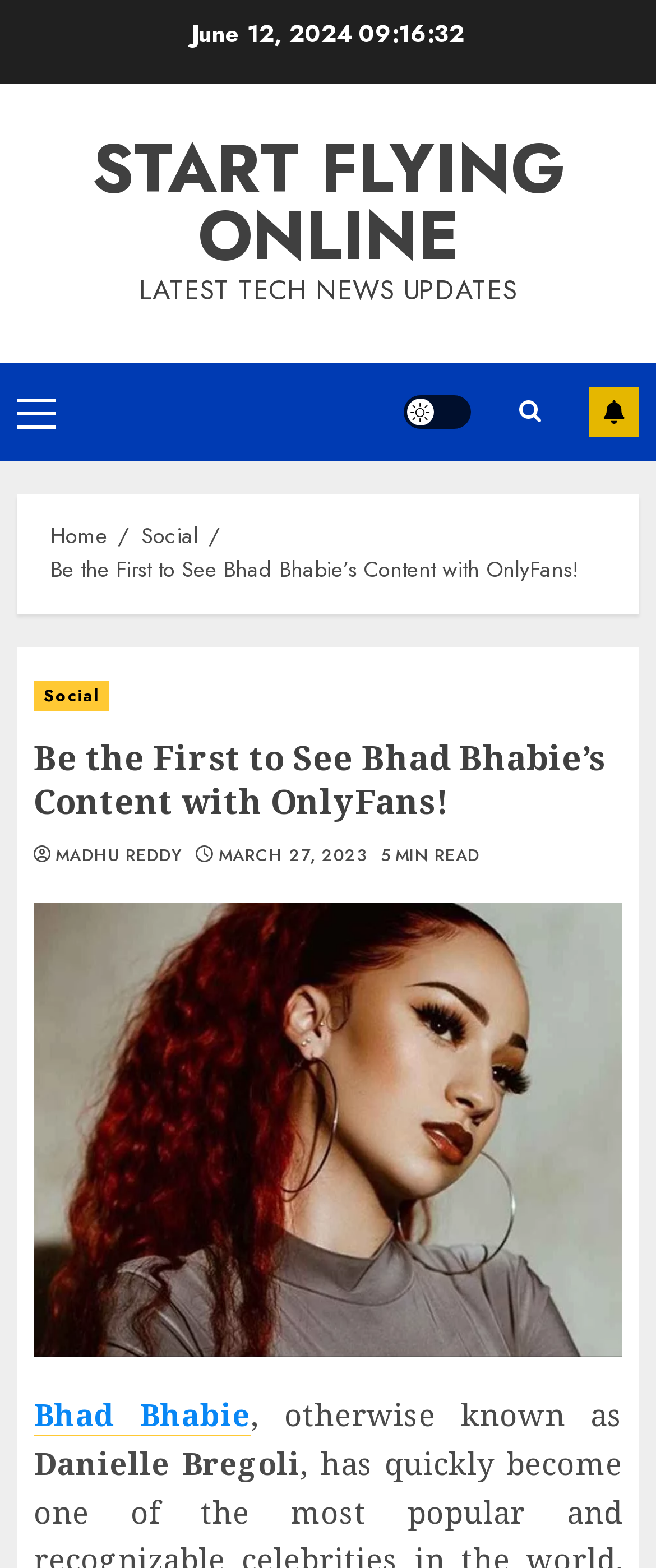Respond to the question with just a single word or phrase: 
What is the alternative name of Bhad Bhabie?

Danielle Bregoli